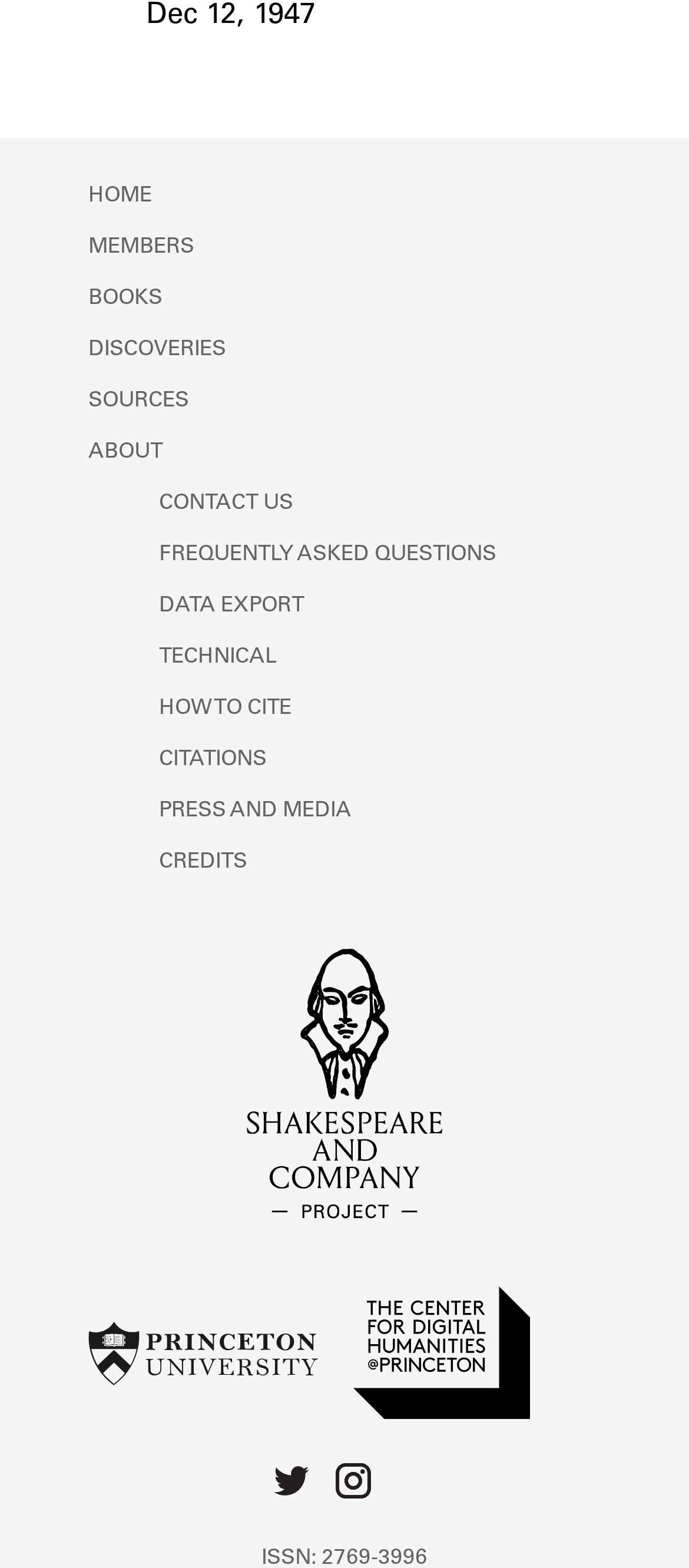Locate the bounding box coordinates of the element you need to click to accomplish the task described by this instruction: "view books".

[0.128, 0.184, 0.236, 0.197]